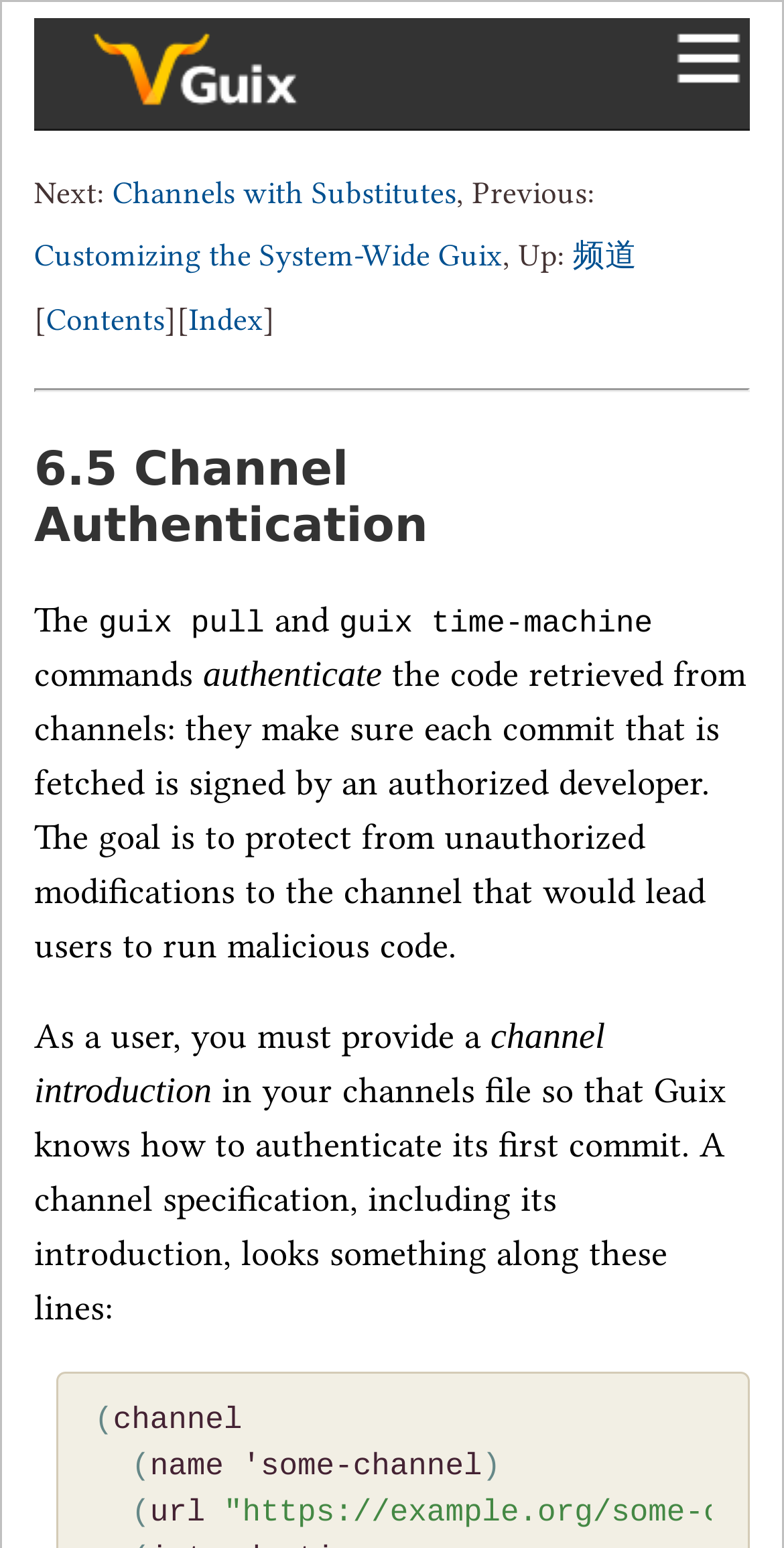Please identify the bounding box coordinates of the element's region that should be clicked to execute the following instruction: "View Contents". The bounding box coordinates must be four float numbers between 0 and 1, i.e., [left, top, right, bottom].

[0.059, 0.195, 0.21, 0.218]